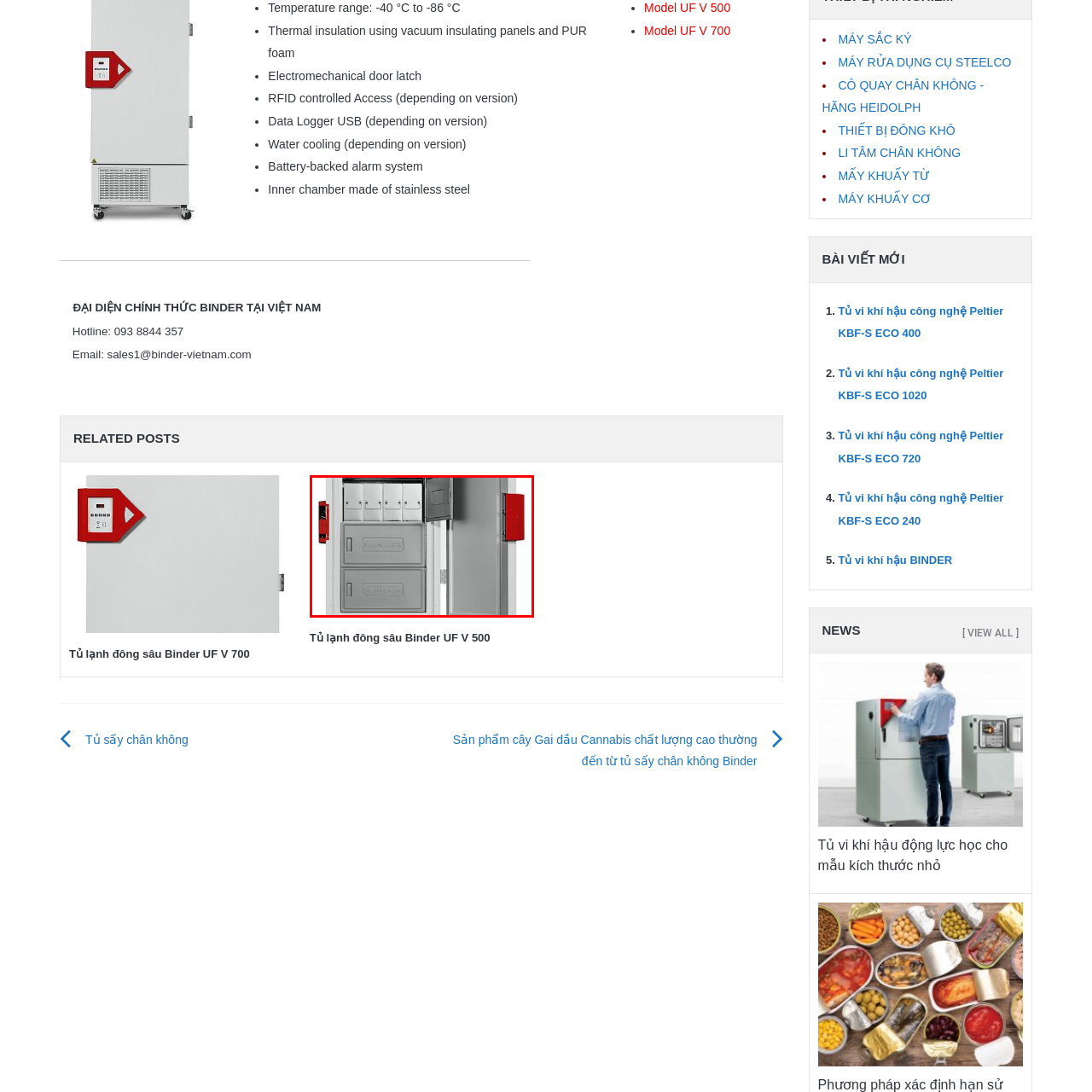What type of panels are used for thermal insulation in the freezer?
Observe the image within the red bounding box and formulate a detailed response using the visual elements present.

The caption states that the thermal insulation of the freezer utilizes vacuum insulating panels and PUR foam, which implies that one of the types of panels used for thermal insulation is vacuum insulating panels.